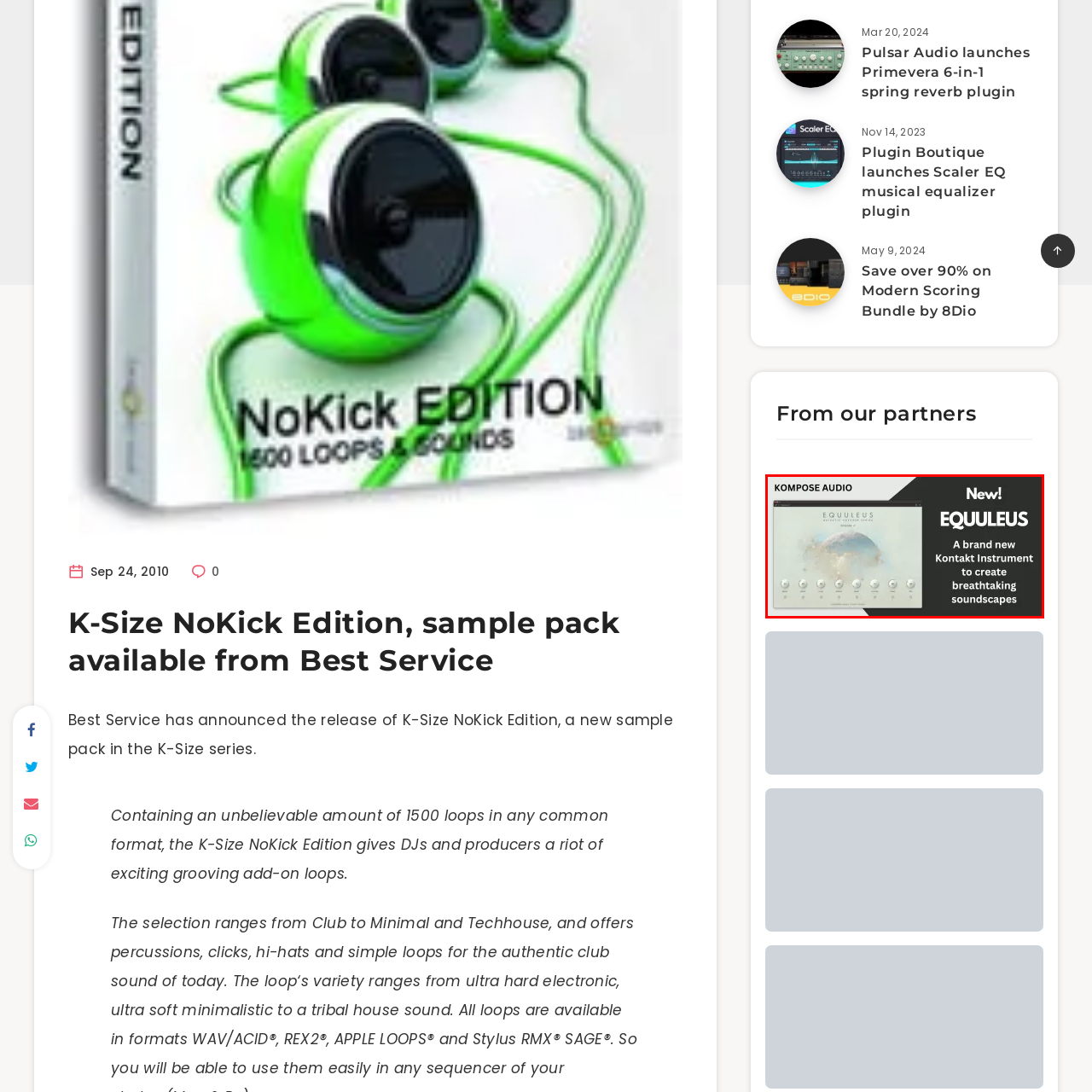Narrate the specific details and elements found within the red-bordered image.

The image showcases the latest offering from Kompose Audio: **EQUULEUS**, a new Kontakt instrument designed for creating stunning soundscapes. The interface highlights multiple dials at the bottom, allowing users to adjust various sound parameters for customized audio manipulation. The background features an ethereal visual with a serene planet motif, enhancing the overall theme of atmospheric sound creation. The text emphasizes the innovative capabilities of EQUULEUS, inviting users to explore its potential for crafting breathtaking audio experiences. This release marks an exciting addition to the world of music production tools, catering to both DJs and music producers looking to elevate their sound design.